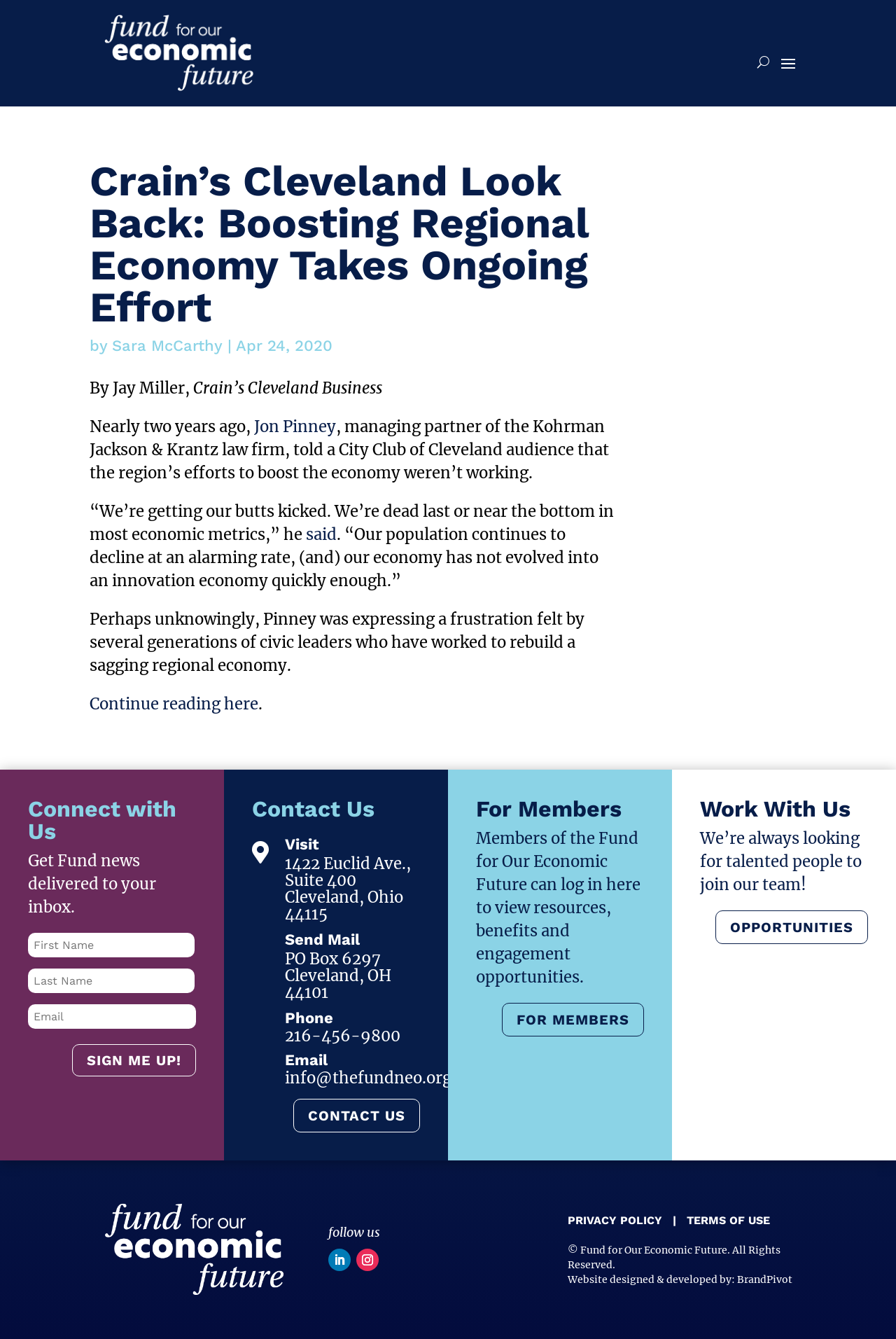Locate the bounding box coordinates of the element you need to click to accomplish the task described by this instruction: "Click the 'Continue reading here' link".

[0.1, 0.518, 0.288, 0.533]